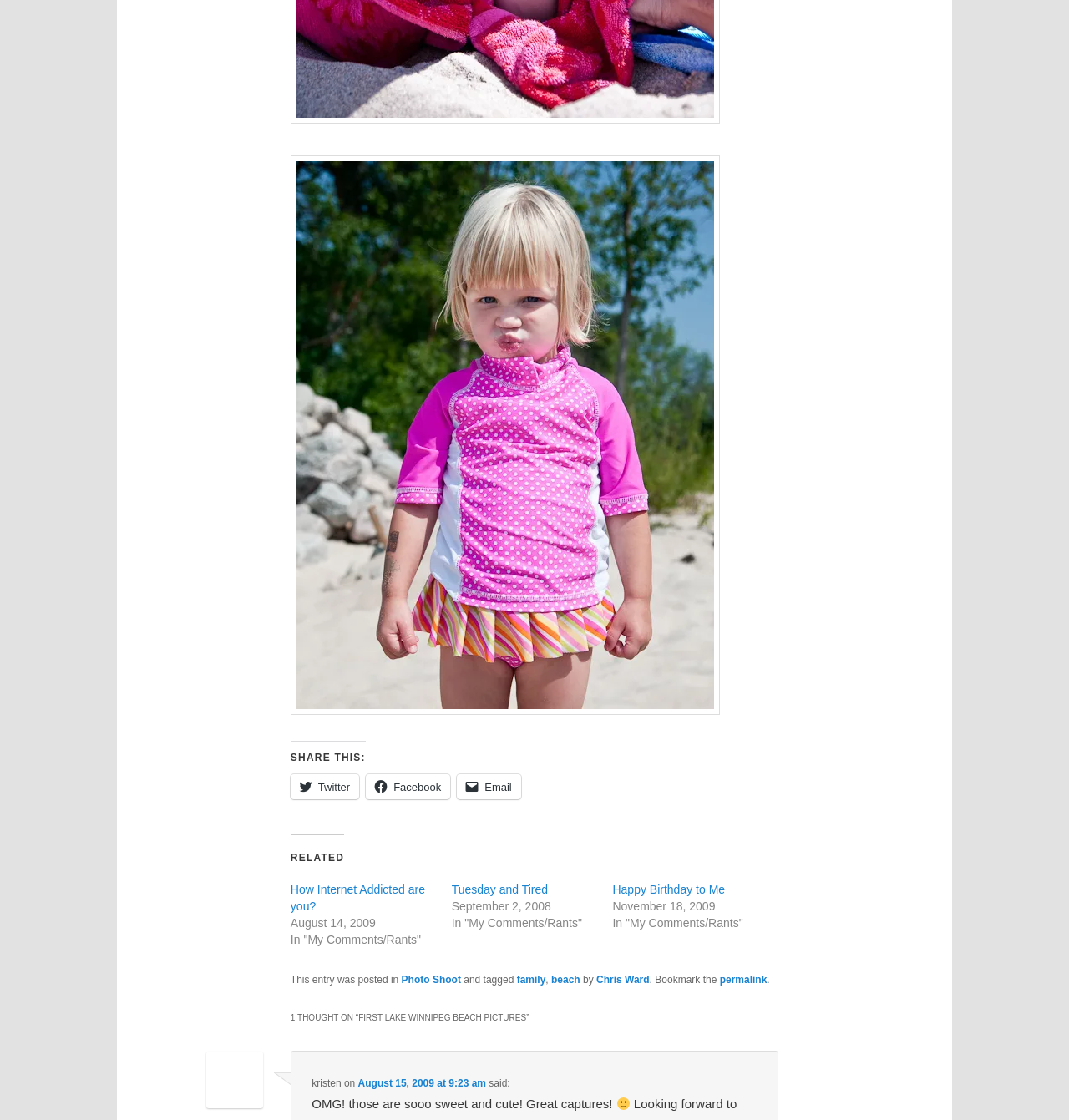Identify the bounding box coordinates for the UI element mentioned here: "Source on". Provide the coordinates as four float values between 0 and 1, i.e., [left, top, right, bottom].

None